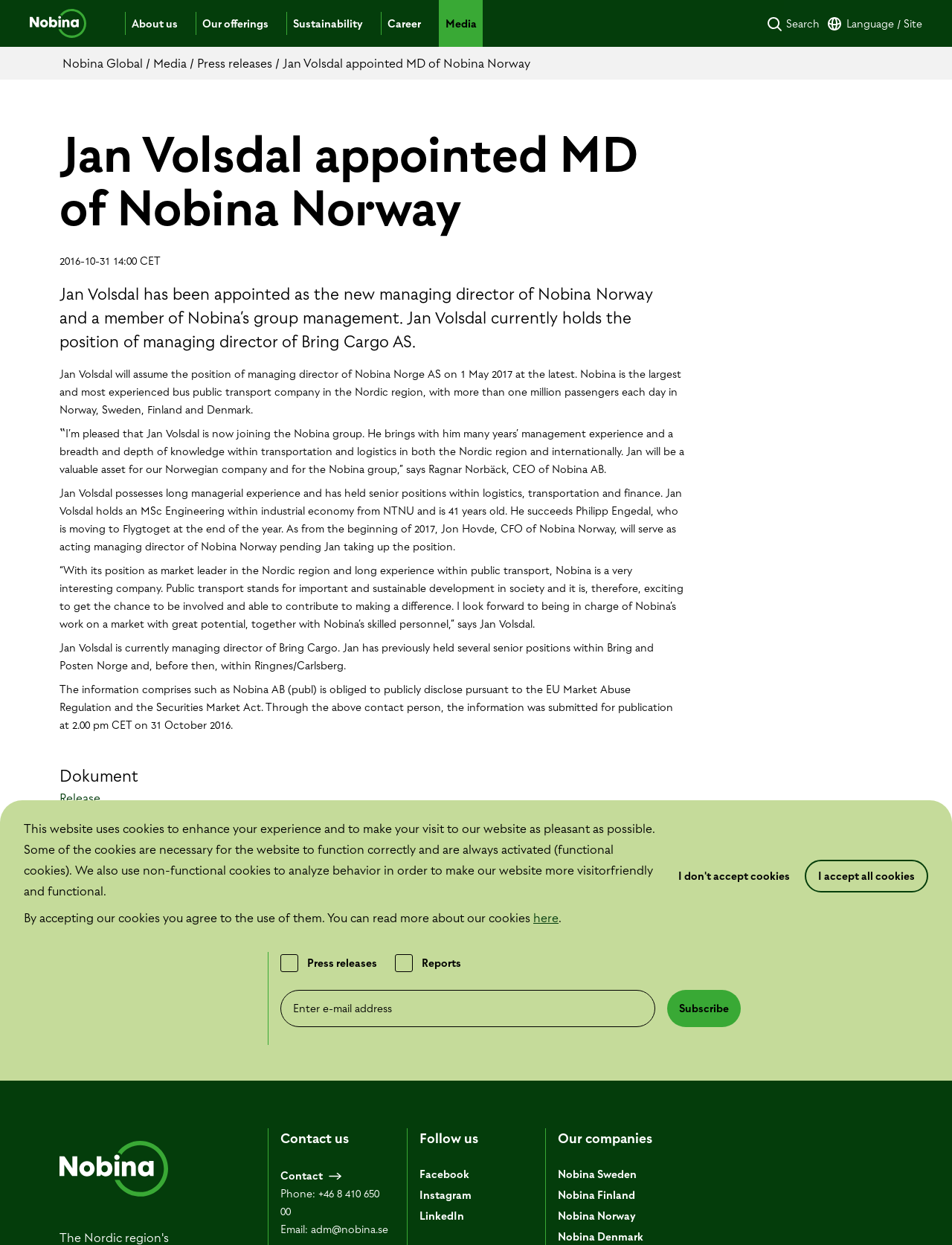Provide the bounding box coordinates of the HTML element this sentence describes: "Copyright".

None